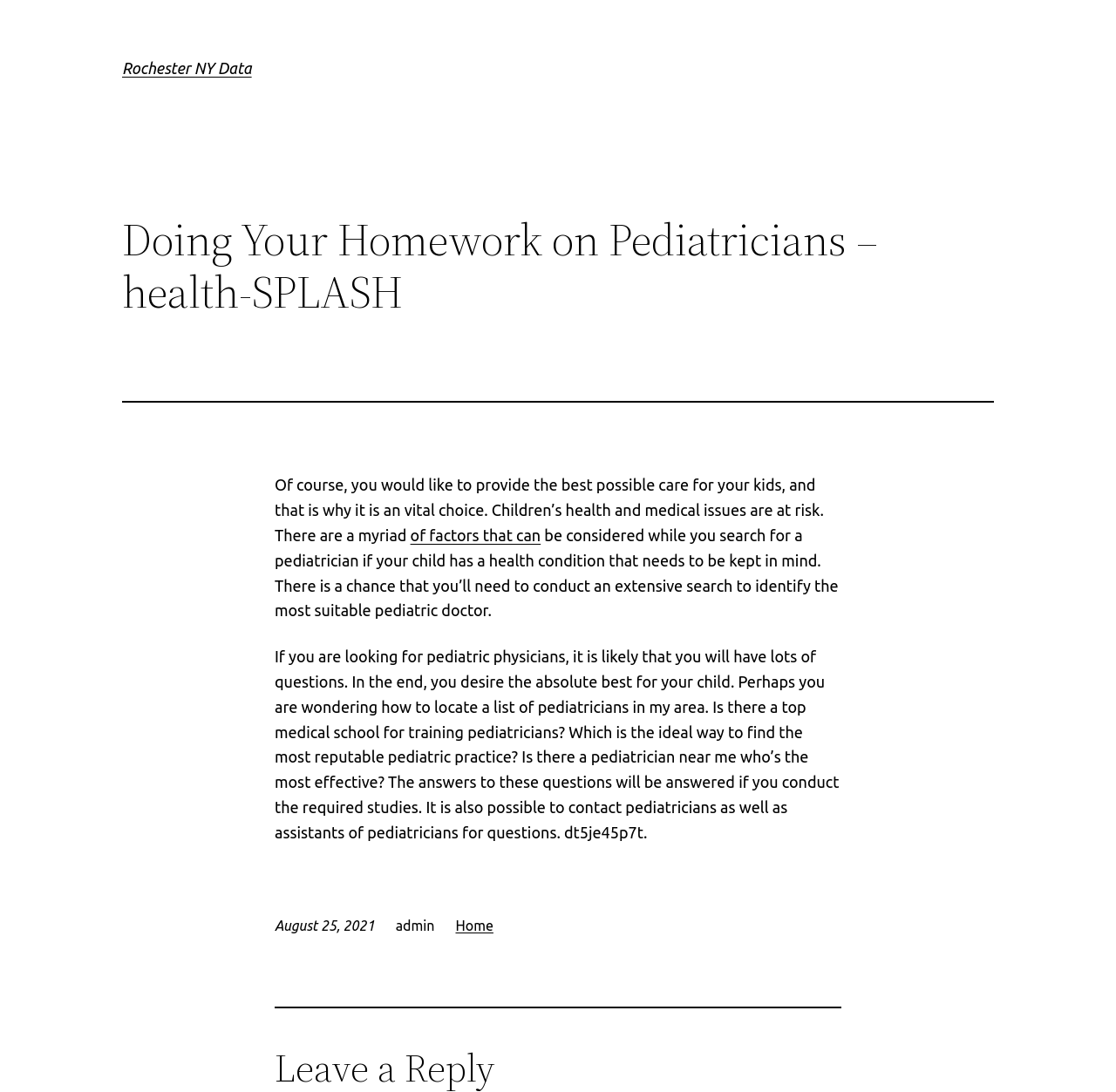Where is the data from?
Based on the visual, give a brief answer using one word or a short phrase.

Rochester NY